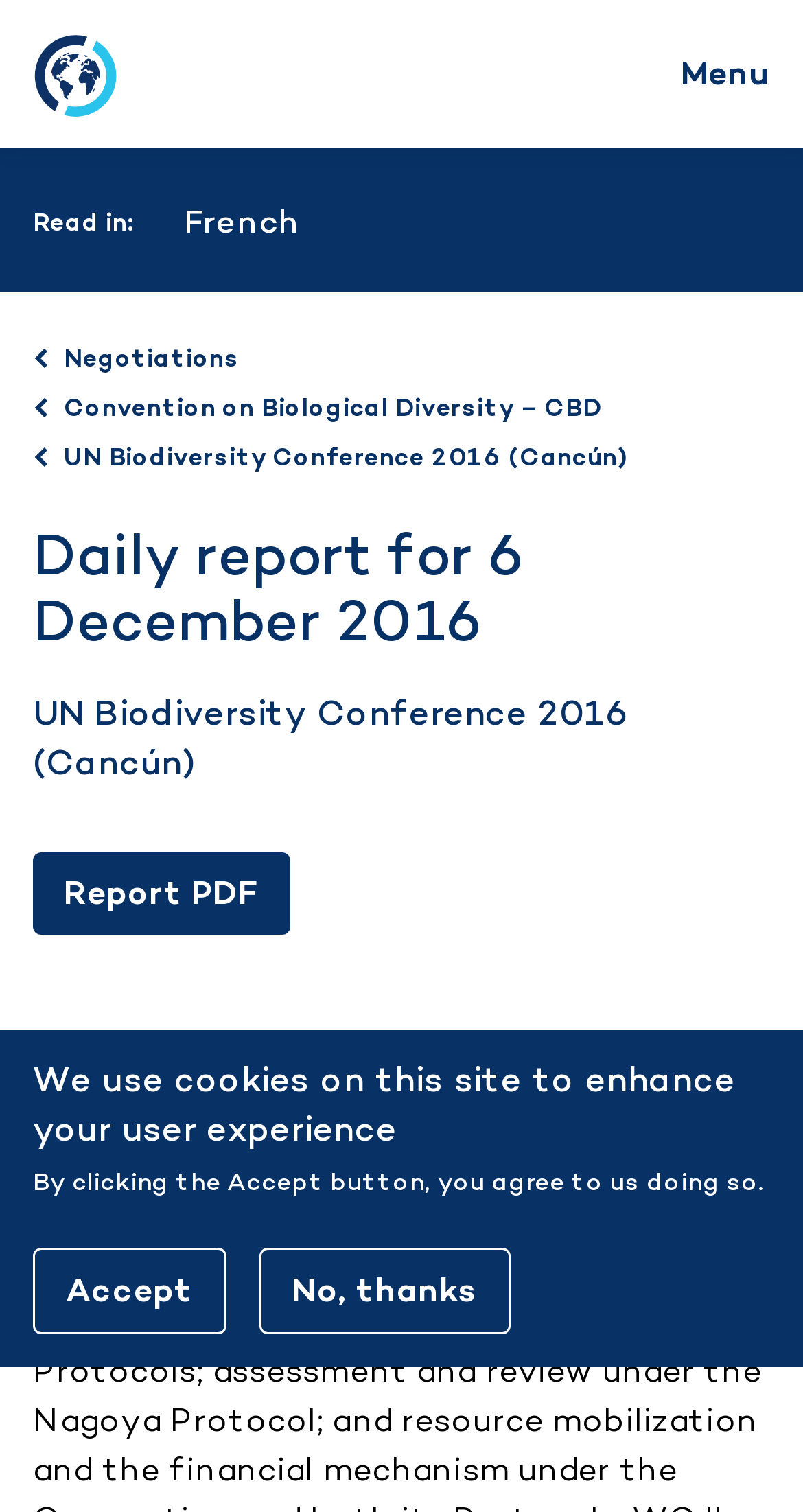Look at the image and give a detailed response to the following question: How many links are there in the menu?

I counted the links under the menu section, which are 'Negotiations', 'Convention on Biological Diversity – CBD', and 'UN Biodiversity Conference 2016 (Cancún)', so there are 3 links in the menu.